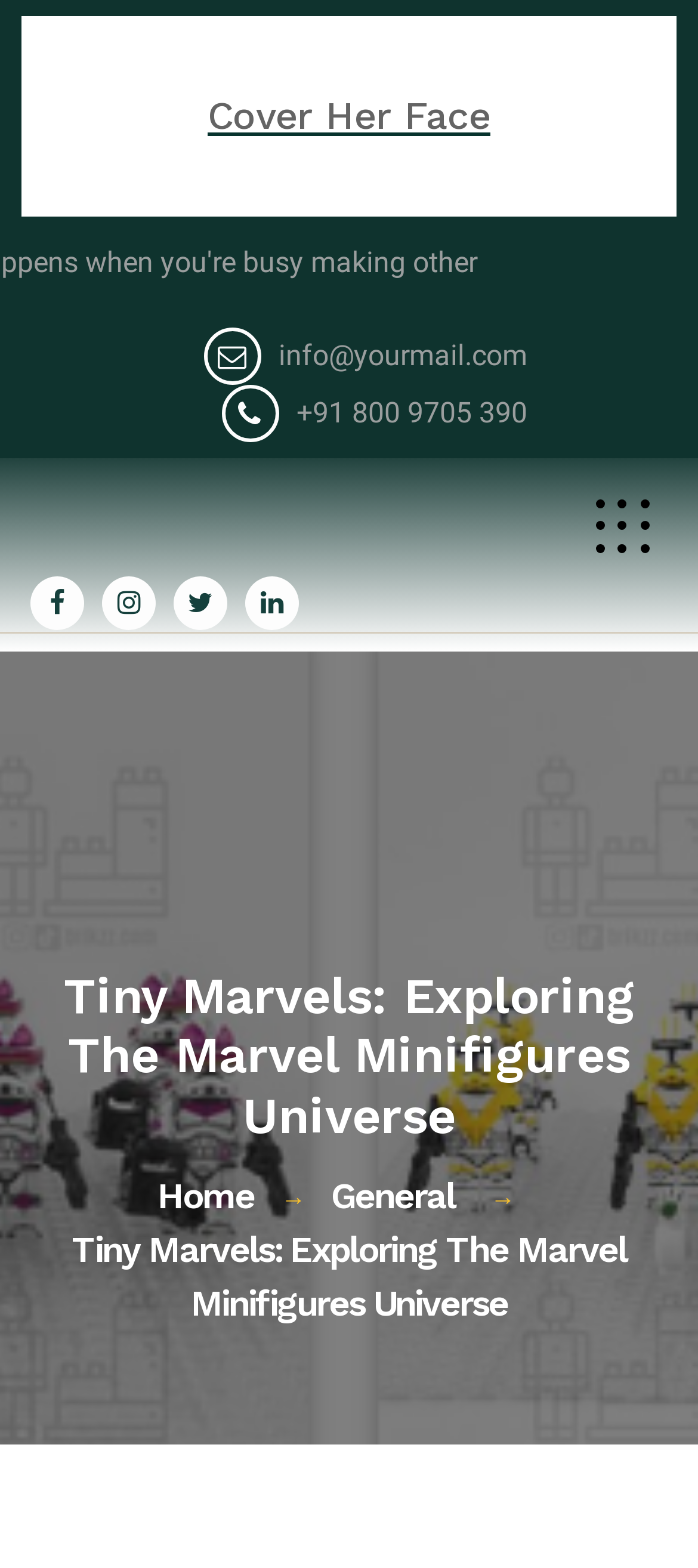Provide your answer in a single word or phrase: 
What is the name of the section that 'General' belongs to?

Home